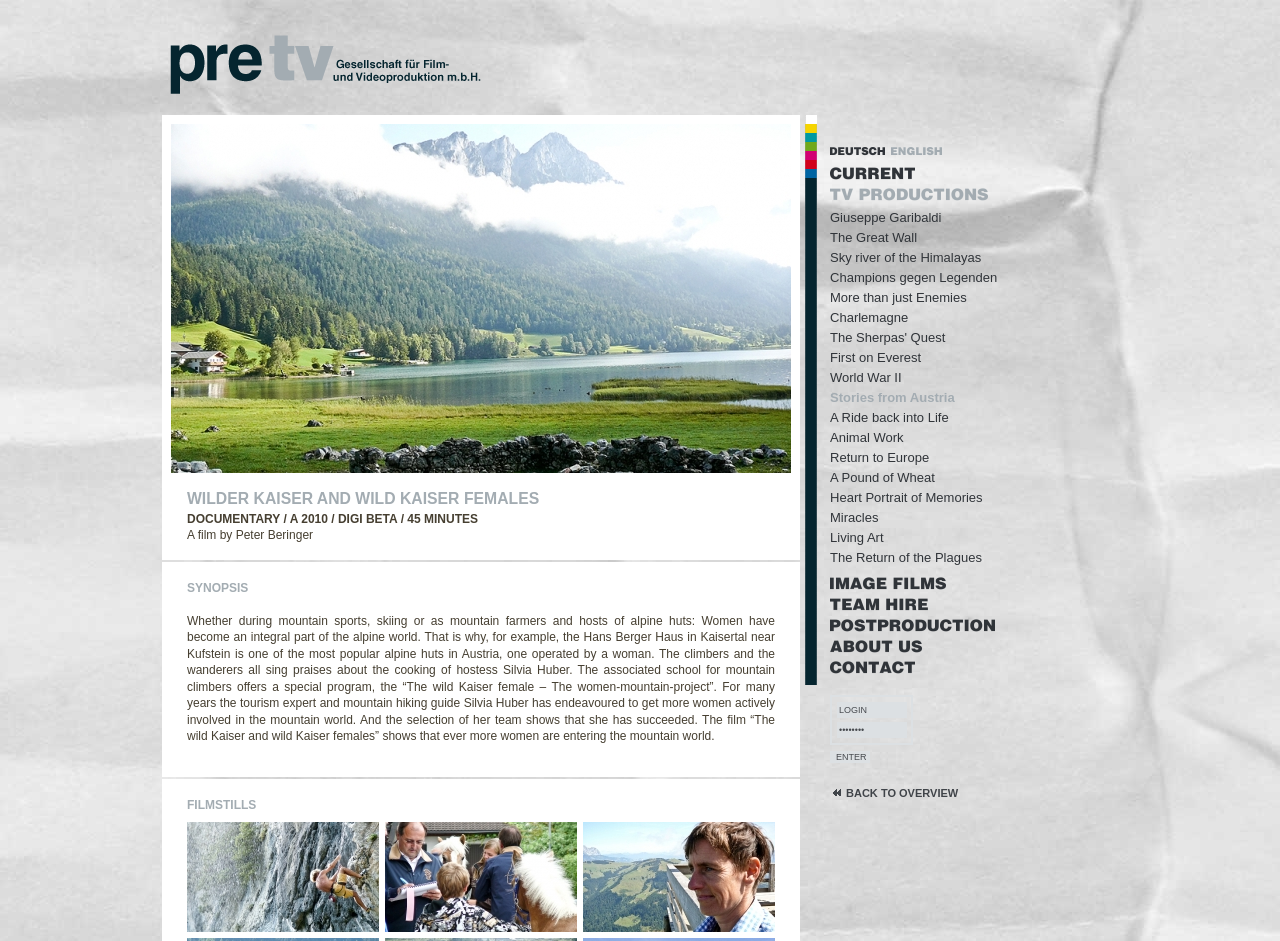Describe the webpage in detail, including text, images, and layout.

The webpage is about a documentary film titled "Wilder Kaiser and Wild Kaiser Females" directed by Peter Beringer. At the top, there is a link to "PreTV Gesellschaft für Videoproduktion mbH Nfg. & Co KG" accompanied by an image. Below this, there is a heading that displays the title of the film, followed by a series of static texts that provide information about the film, including its genre, release year, and duration.

Further down, there is a synopsis of the film, which describes the role of women in the alpine world and the efforts of tourism expert and mountain hiking guide Silvia Huber to get more women involved in mountain activities. The film showcases the increasing participation of women in the mountain world.

Below the synopsis, there is a heading titled "FILMSTILLS" followed by three links, each containing an image. These images are likely stills from the film.

On the right side of the page, there is a column of links to other films and productions, including "Giuseppe Garibaldi", "The Great Wall", and "Champions gegen Legenden", among others. There are also links to "IMAGE FILMS", "TEAM HIRE", "POSTPRODUCTION", "ABOUT US", and "CONTACT".

At the bottom of the page, there is a login section with two text boxes and an "ENTER" button. Above this, there is an image and a link to "BACK TO OVERVIEW".